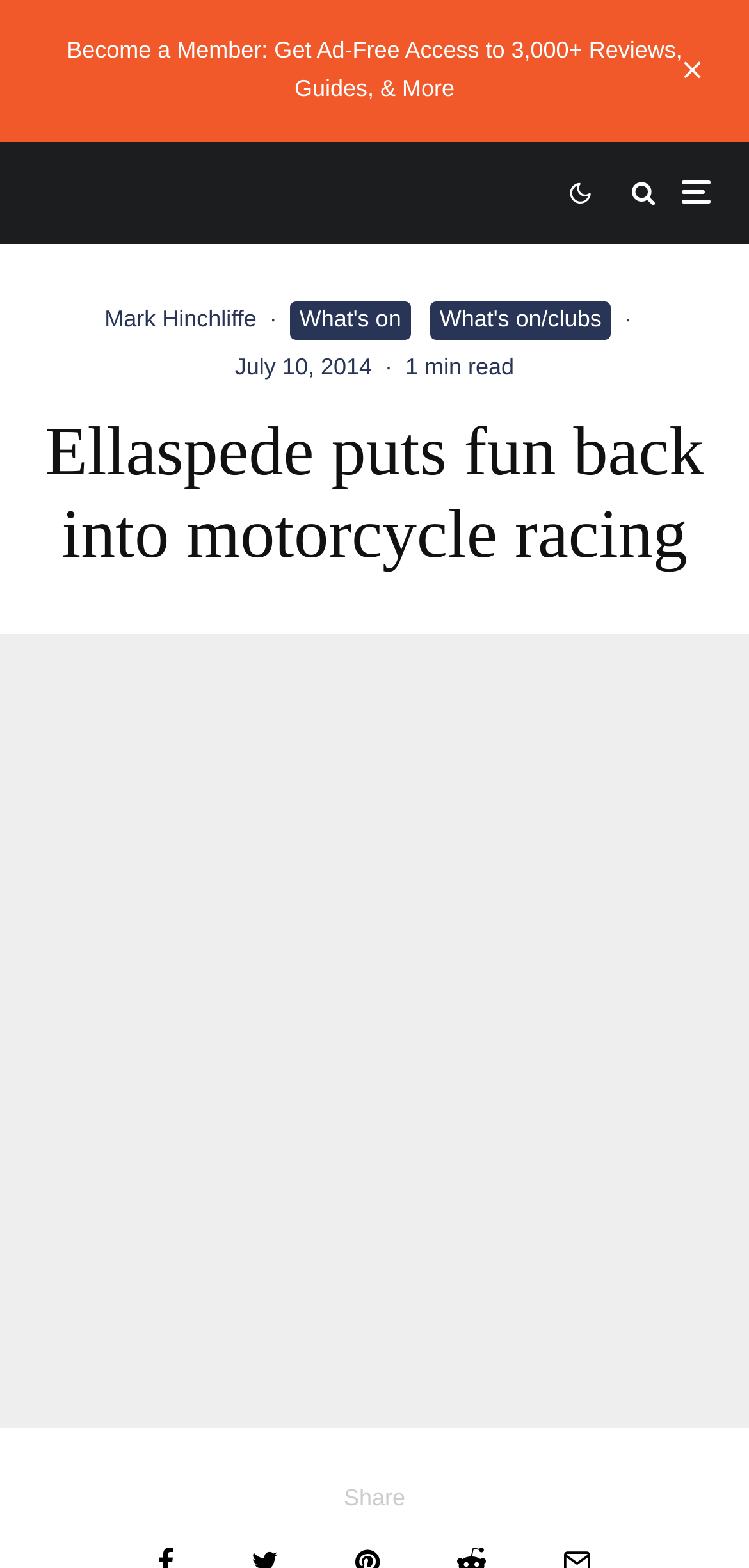Show the bounding box coordinates for the HTML element described as: "View 8 more comments".

None